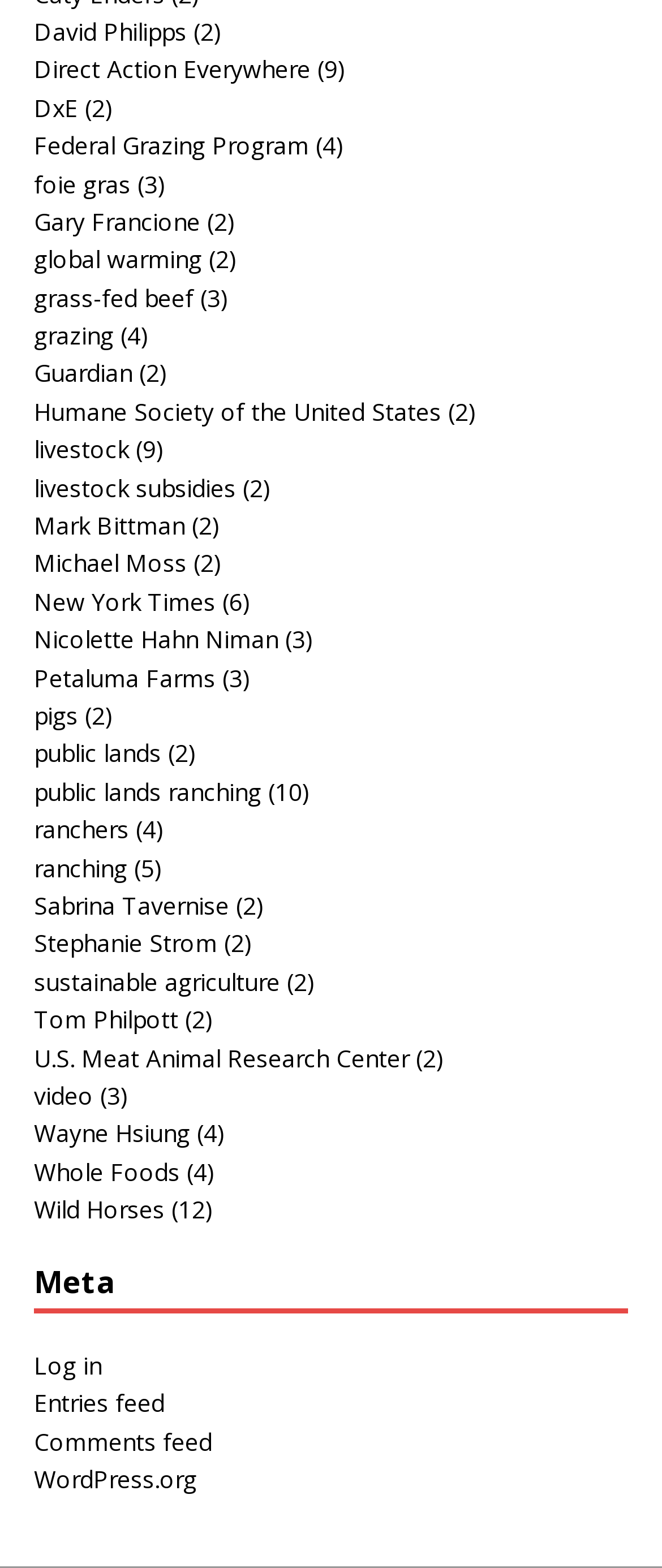Can you find the bounding box coordinates for the element to click on to achieve the instruction: "View the Entries feed"?

[0.051, 0.884, 0.249, 0.905]